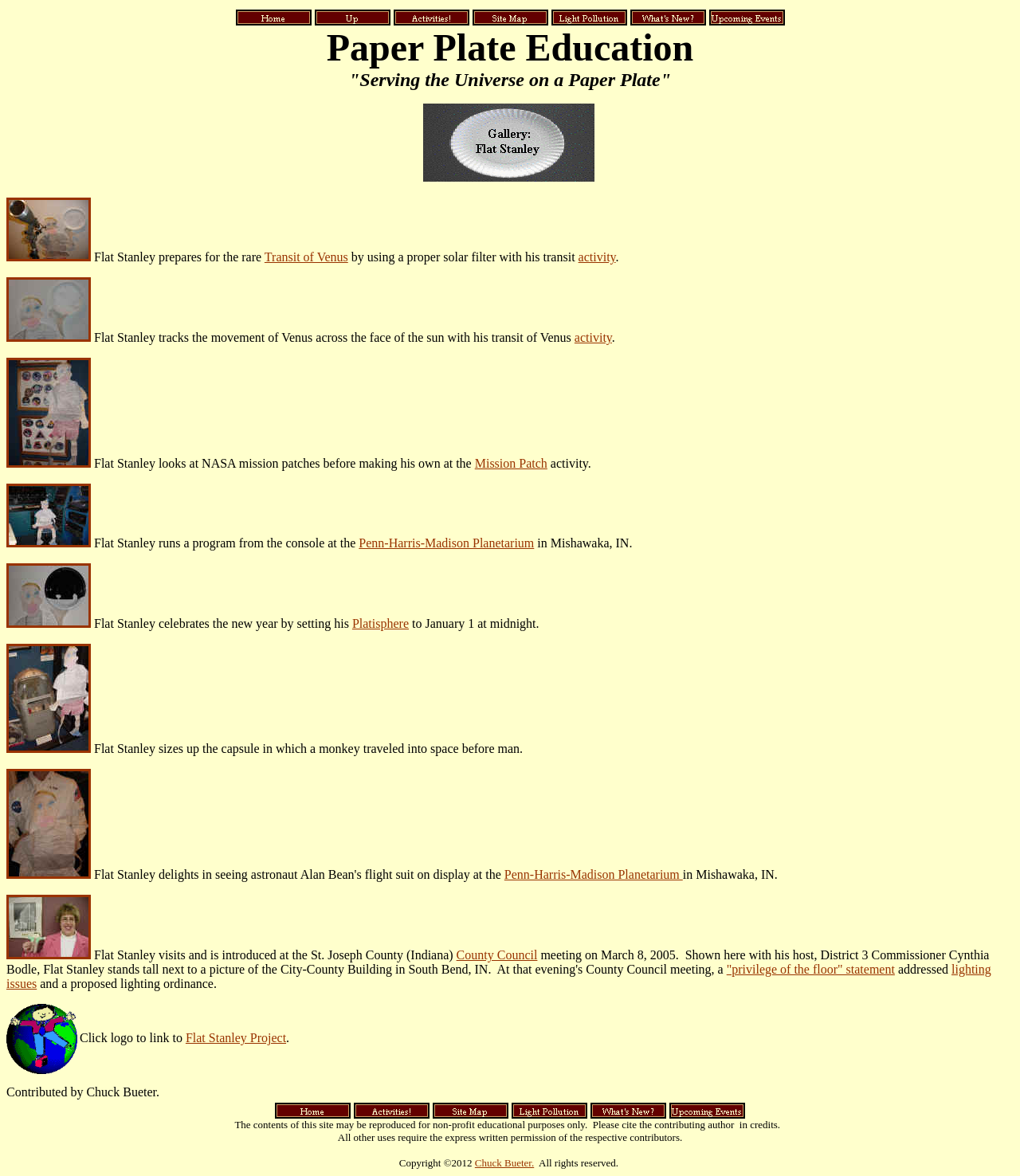Respond to the following query with just one word or a short phrase: 
What is the name of the person who contributed to the webpage?

Chuck Bueter